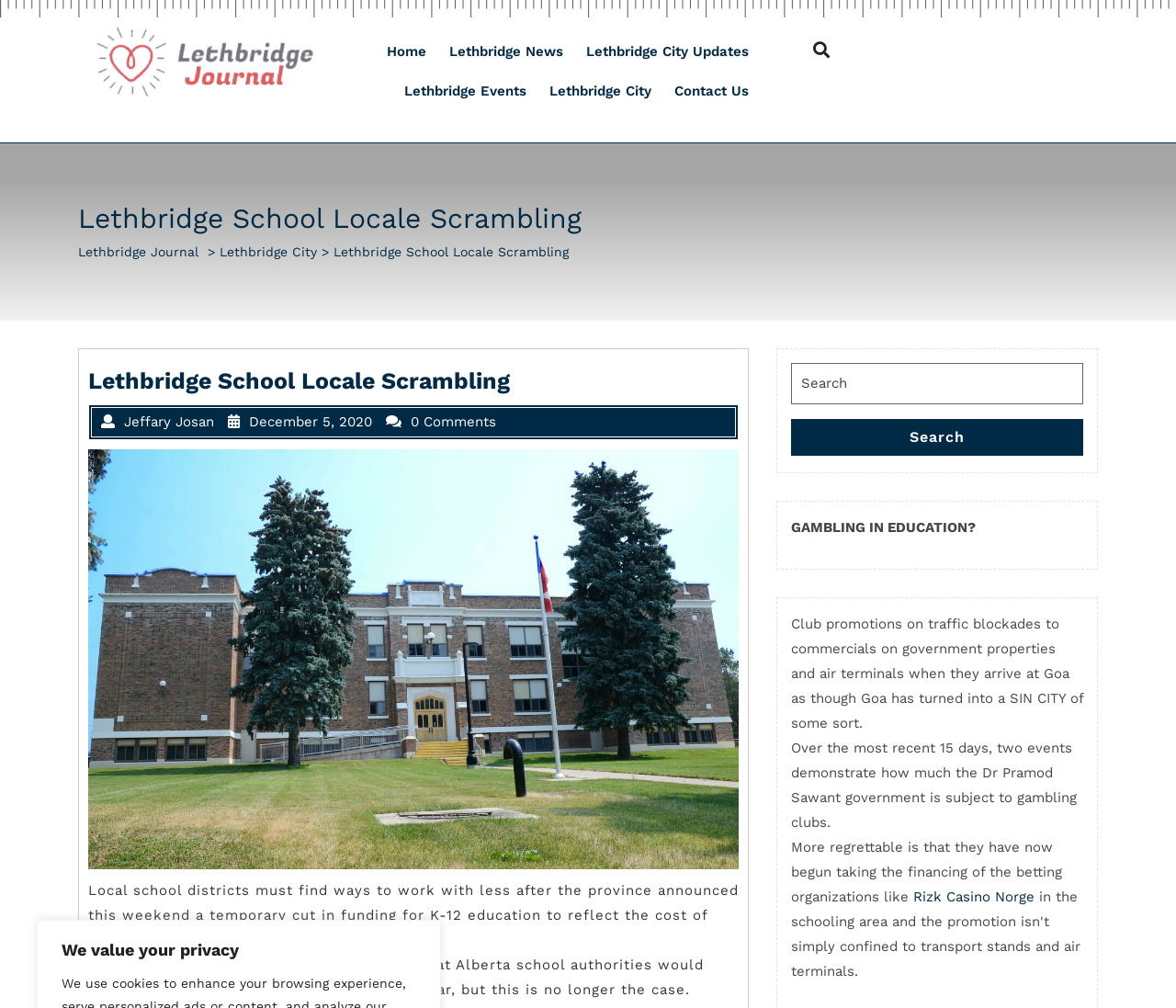Please specify the bounding box coordinates of the clickable region necessary for completing the following instruction: "Click on the Home link". The coordinates must consist of four float numbers between 0 and 1, i.e., [left, top, right, bottom].

[0.321, 0.032, 0.37, 0.071]